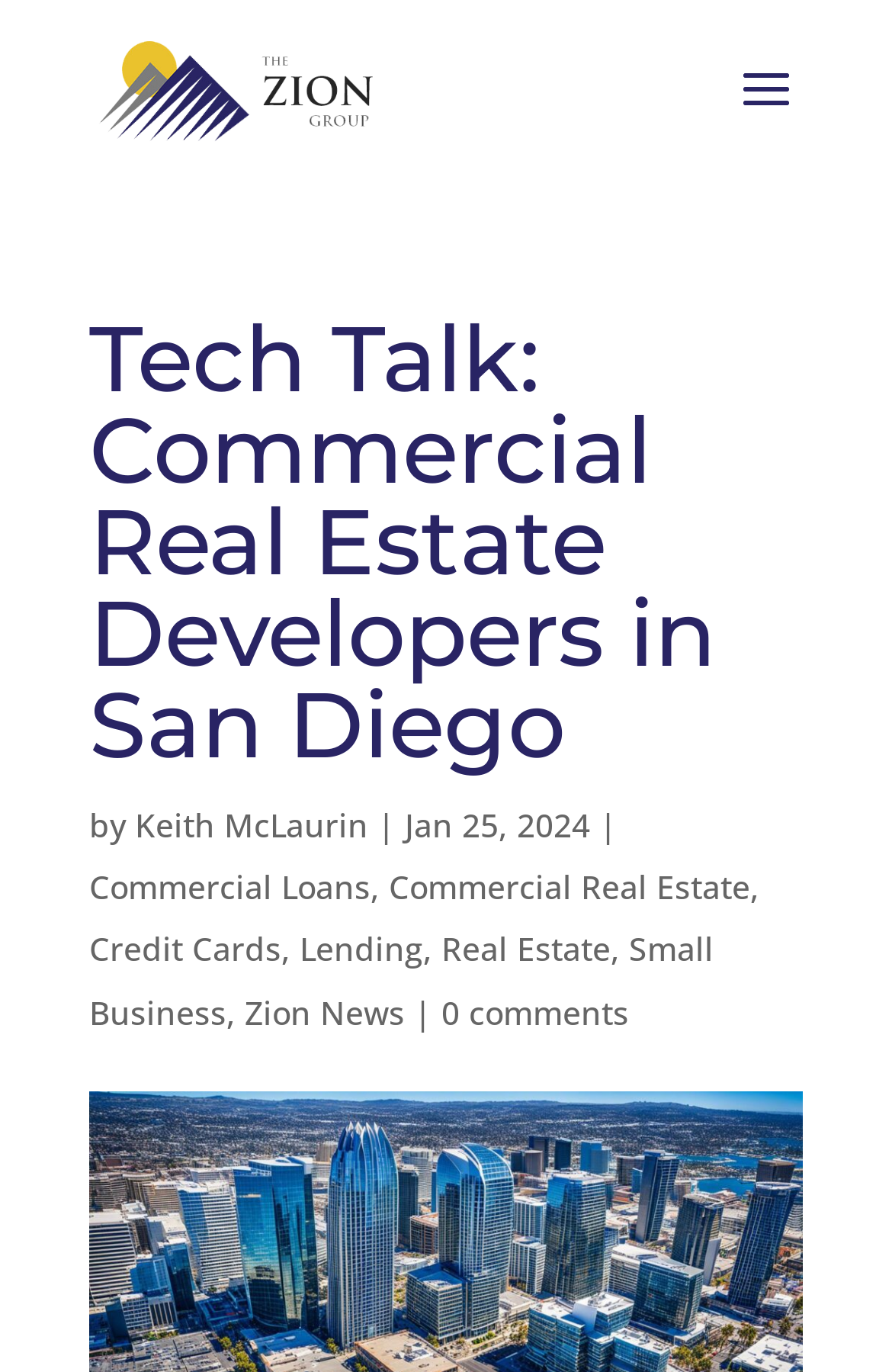Please determine the bounding box coordinates of the area that needs to be clicked to complete this task: 'View Zion News'. The coordinates must be four float numbers between 0 and 1, formatted as [left, top, right, bottom].

[0.274, 0.721, 0.454, 0.753]